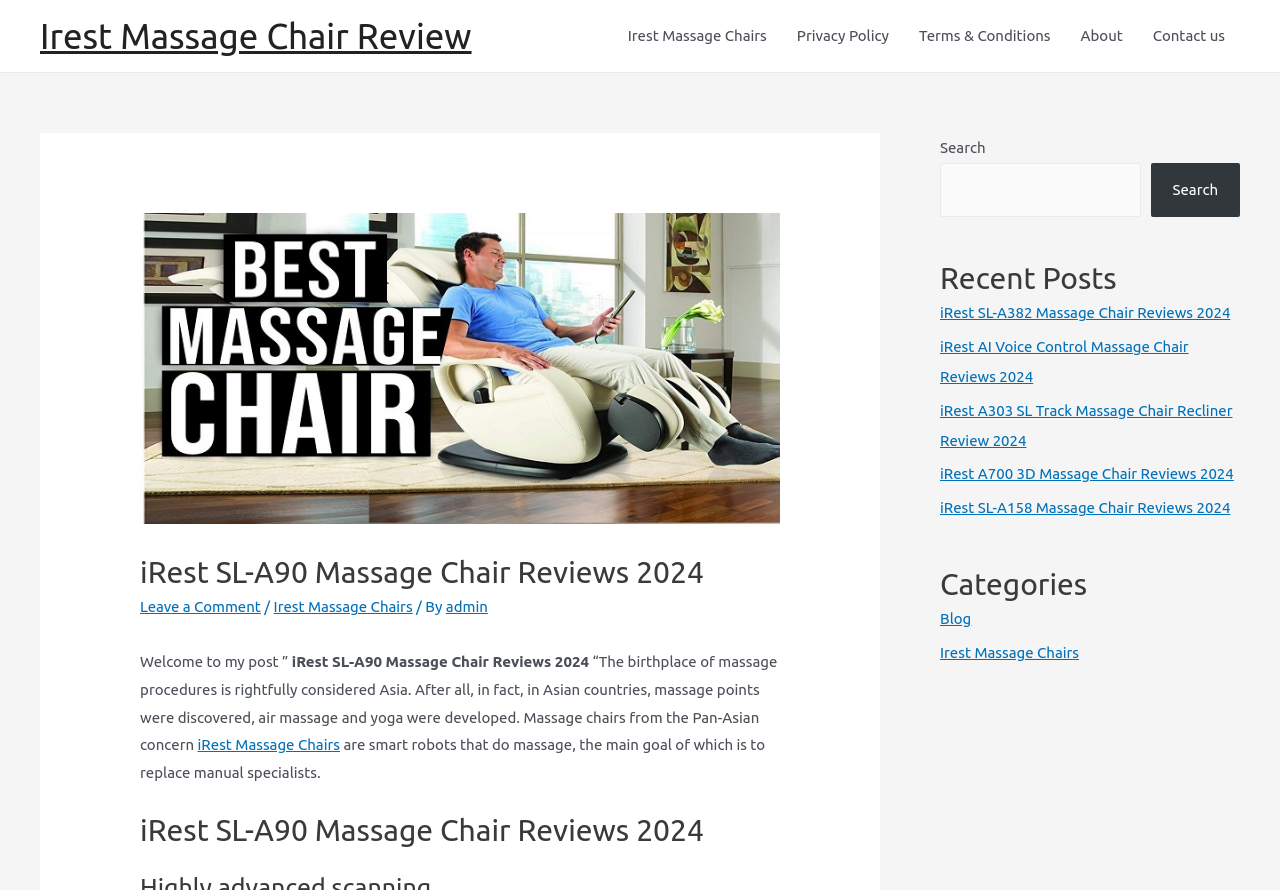What type of content is listed under 'Recent Posts'?
Refer to the screenshot and respond with a concise word or phrase.

Massage Chair Reviews